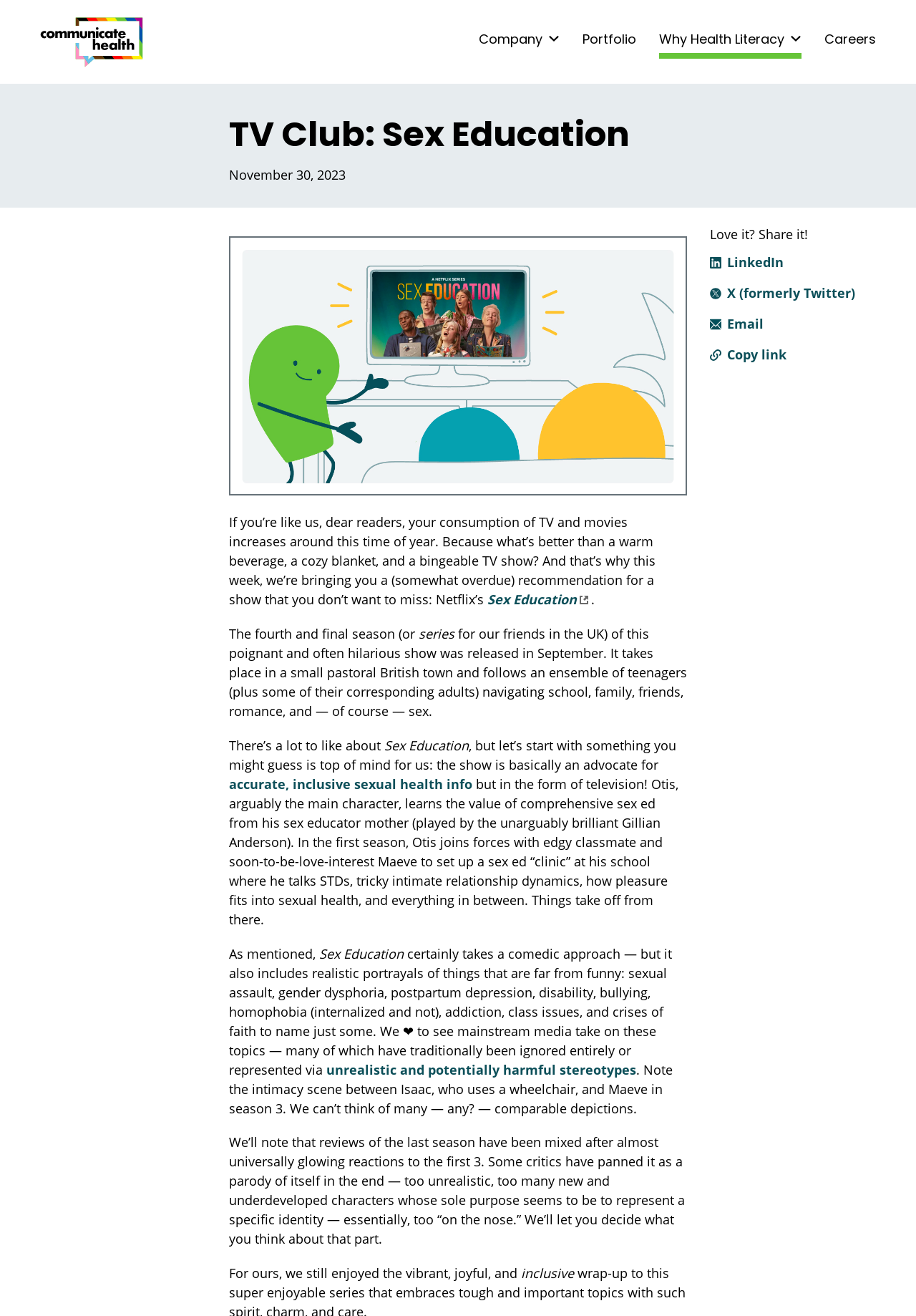Please identify the primary heading on the webpage and return its text.

TV Club: Sex Education